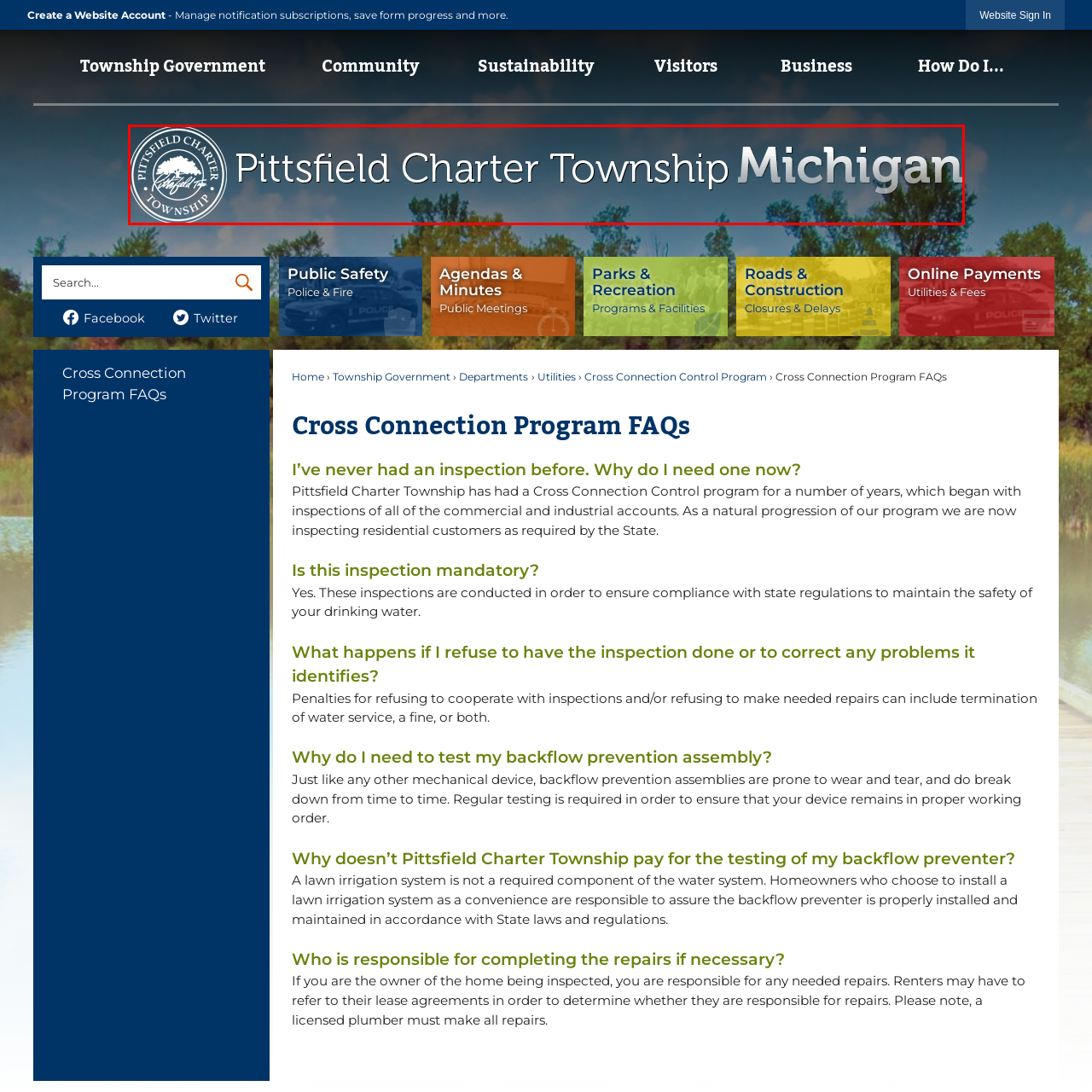Refer to the image within the red outline and provide a one-word or phrase answer to the question:
What is evoked by the background of the header?

A serene, soft-focus landscape